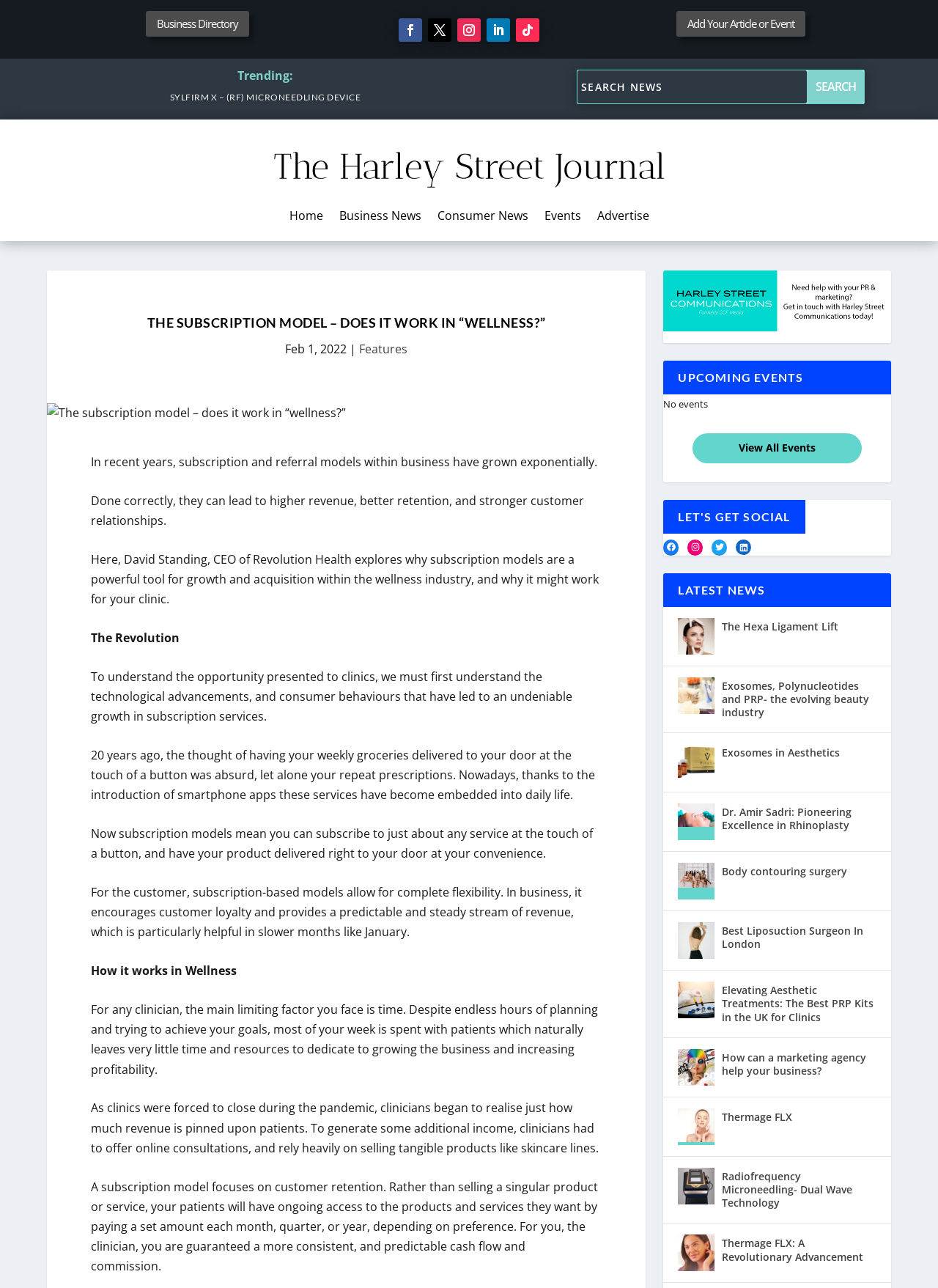Give a concise answer using only one word or phrase for this question:
Who is the CEO of Revolution Health?

David Standing